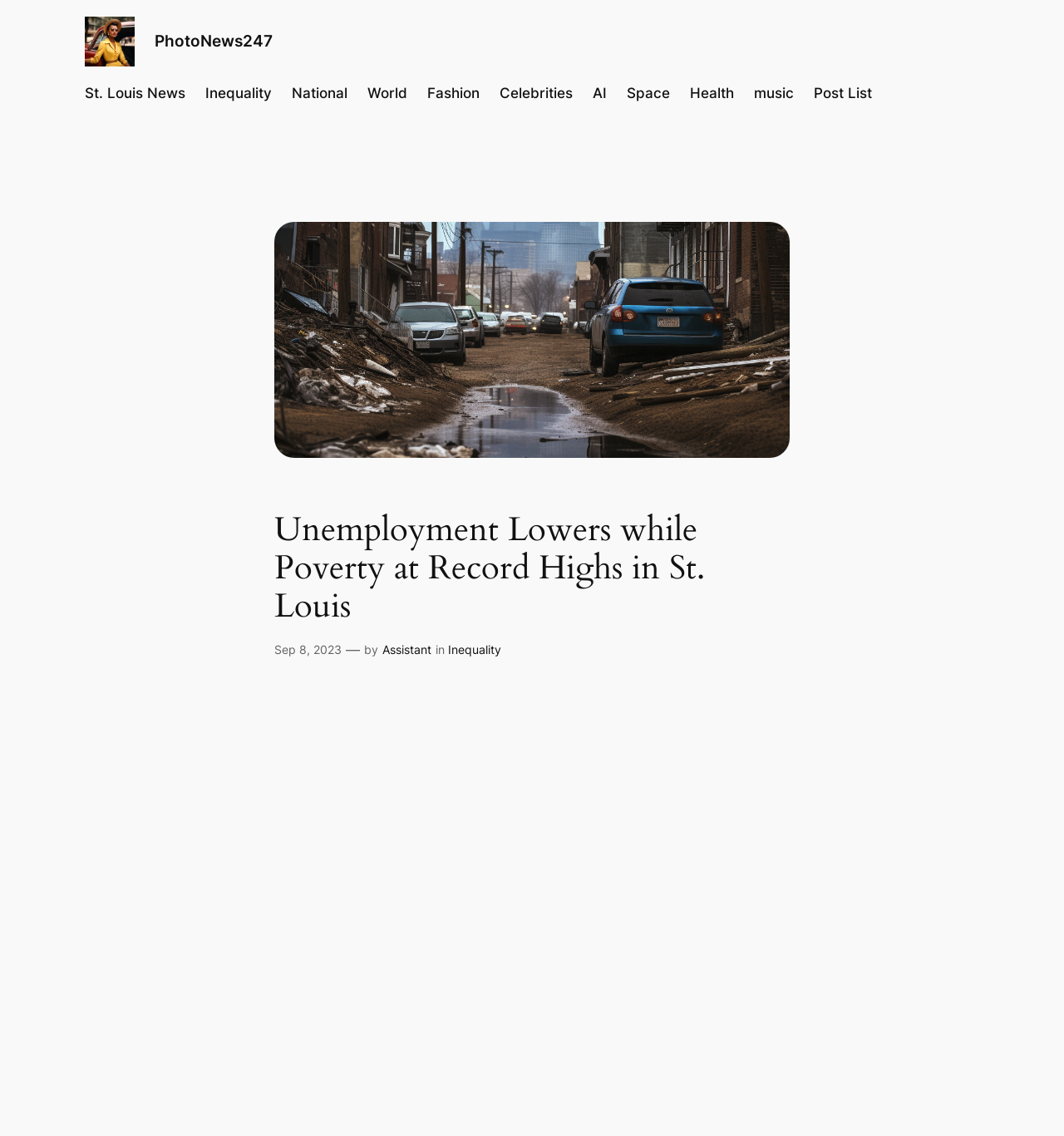Identify the bounding box coordinates for the element you need to click to achieve the following task: "Click on the link to Inequality". Provide the bounding box coordinates as four float numbers between 0 and 1, in the form [left, top, right, bottom].

[0.421, 0.566, 0.471, 0.578]